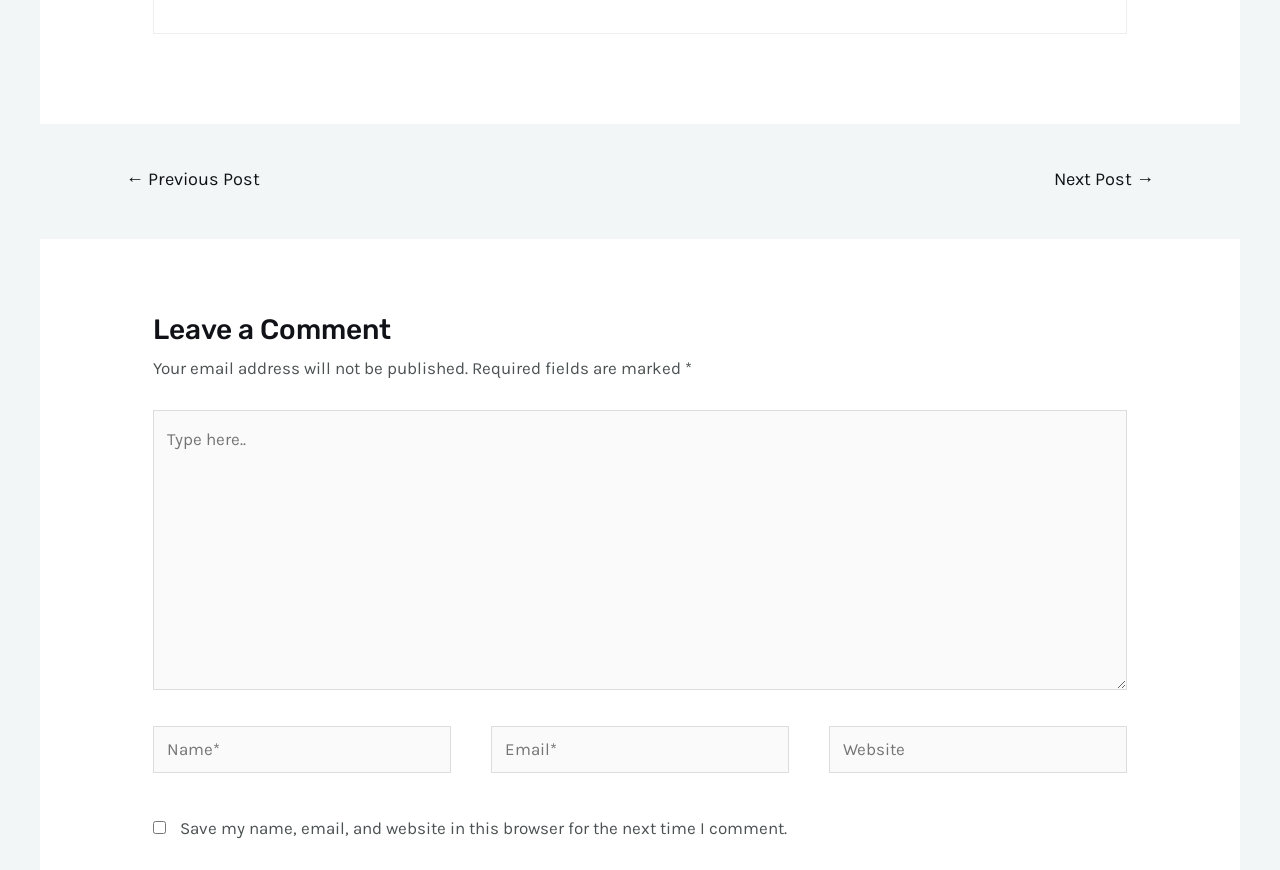How many text fields are there in the comment form?
Based on the screenshot, answer the question with a single word or phrase.

4